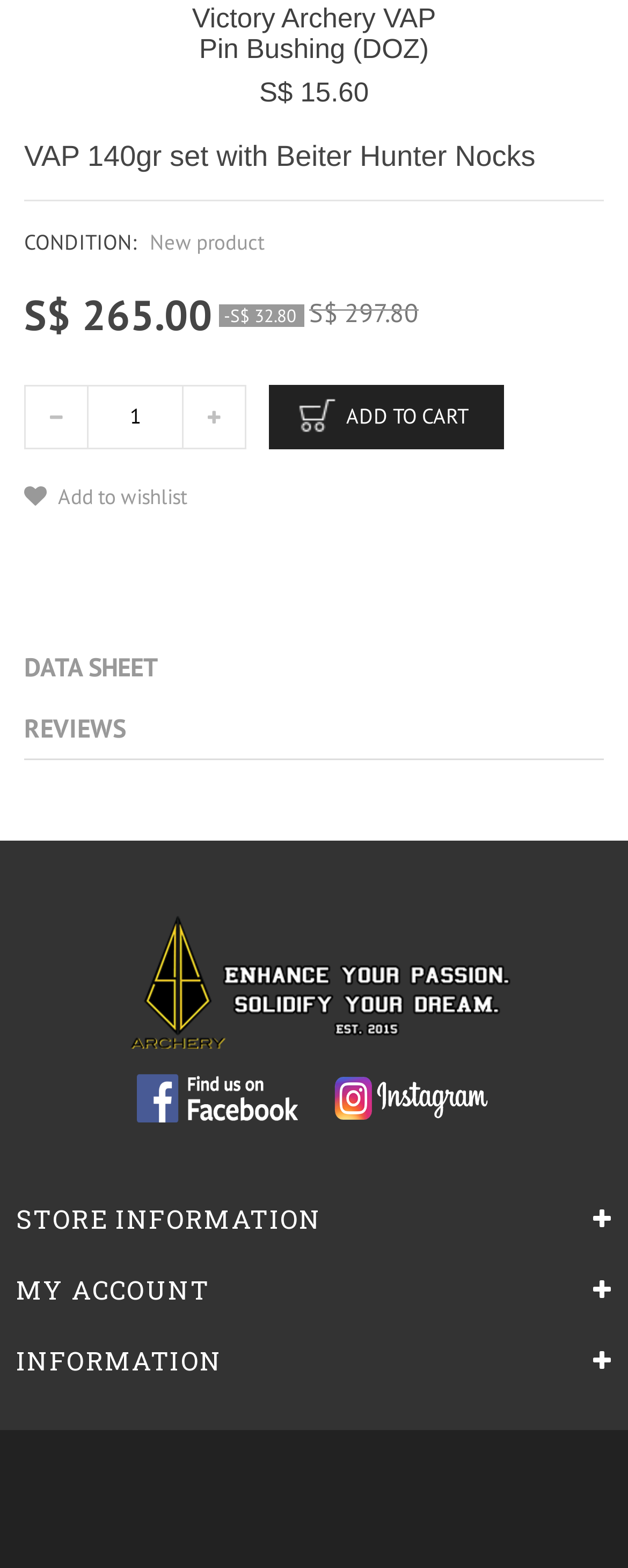Predict the bounding box coordinates of the area that should be clicked to accomplish the following instruction: "Click the insta link". The bounding box coordinates should consist of four float numbers between 0 and 1, i.e., [left, top, right, bottom].

[0.527, 0.69, 0.783, 0.708]